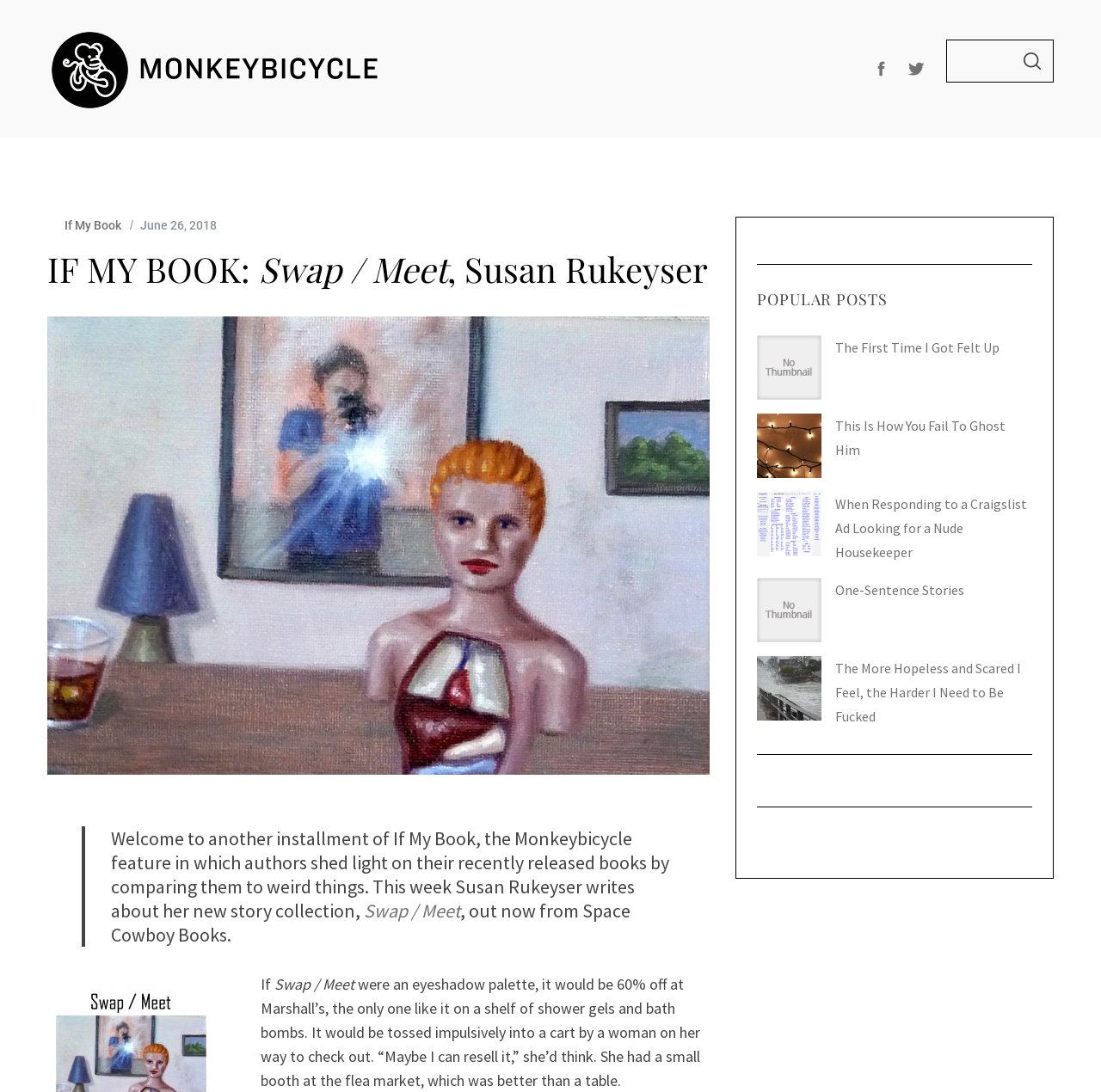How many popular posts are listed?
Please answer the question with as much detail as possible using the screenshot.

The number of popular posts can be found by counting the link elements under the heading element with the text 'POPULAR POSTS', which are 5 in total.